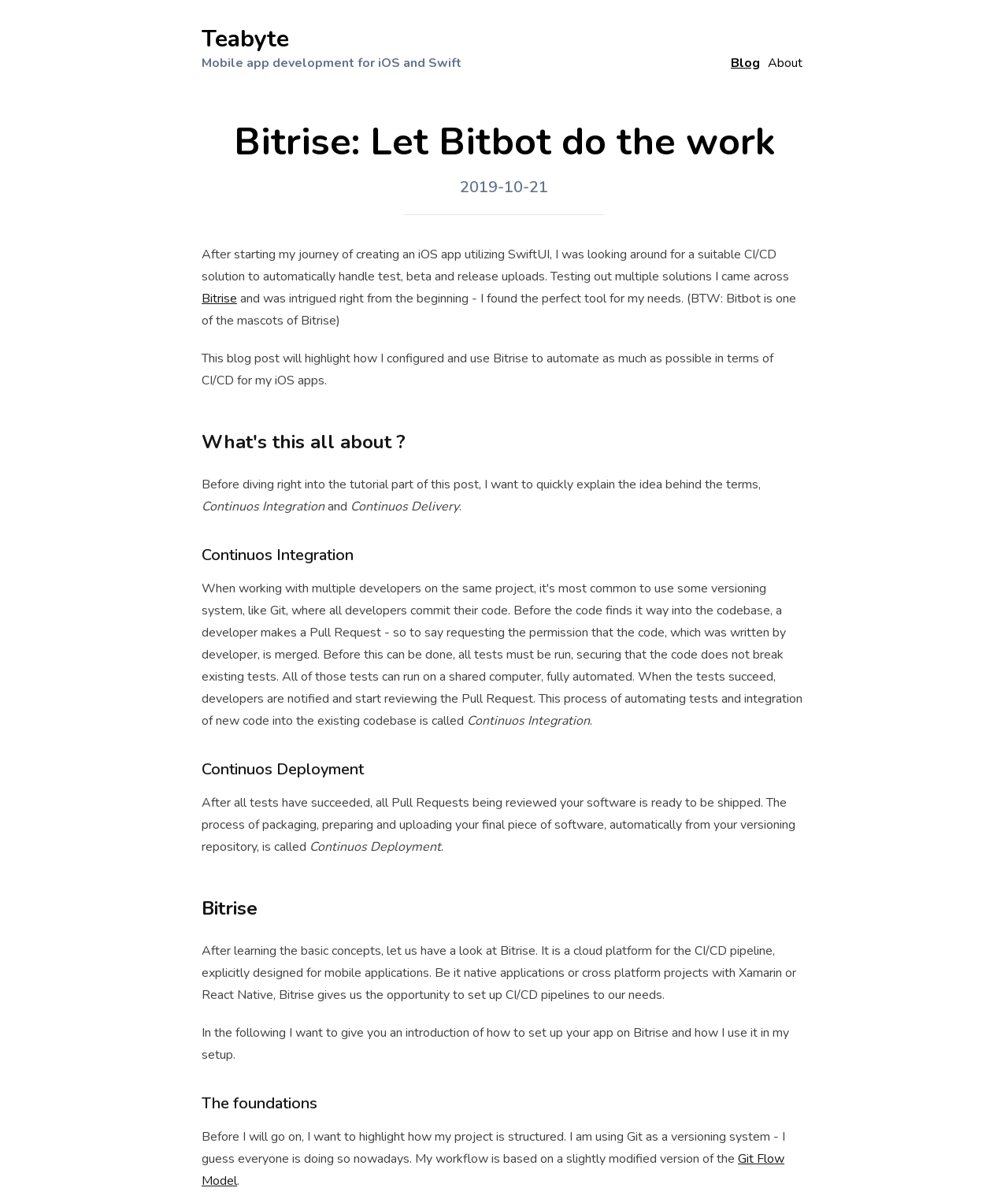Create a detailed summary of the webpage's content and design.

This webpage is about a blog post discussing the use of Bitrise for Continuous Integration and Continuous Deployment (CI/CD) in iOS app development using SwiftUI. At the top, there is a navigation bar with three links: "Teabyte Mobile app development for iOS and Swift" on the left, and "Blog" and "About" on the right.

Below the navigation bar, there is a heading "Bitrise: Let Bitbot do the work" followed by a date "2019-10-21". The main content of the blog post starts with a brief introduction to the author's journey of finding a suitable CI/CD solution for their iOS app development. The text is divided into sections with headings, including "What's this all about?", "Continuos Integration", "Continuos Deployment", "Bitrise", and "The foundations".

In the "What's this all about?" section, the author explains the idea behind CI/CD and its importance in software development. The "Continuos Integration" and "Continuos Deployment" sections provide brief explanations of these concepts. The "Bitrise" section introduces Bitrise as a cloud platform for CI/CD pipelines, specifically designed for mobile applications.

The rest of the blog post is dedicated to explaining how to set up an app on Bitrise and the author's experience with using it in their project. There are several paragraphs of text, with some links to external resources, such as "Bitrise" and "Git Flow Model". Overall, the webpage is a detailed guide to using Bitrise for CI/CD in iOS app development.